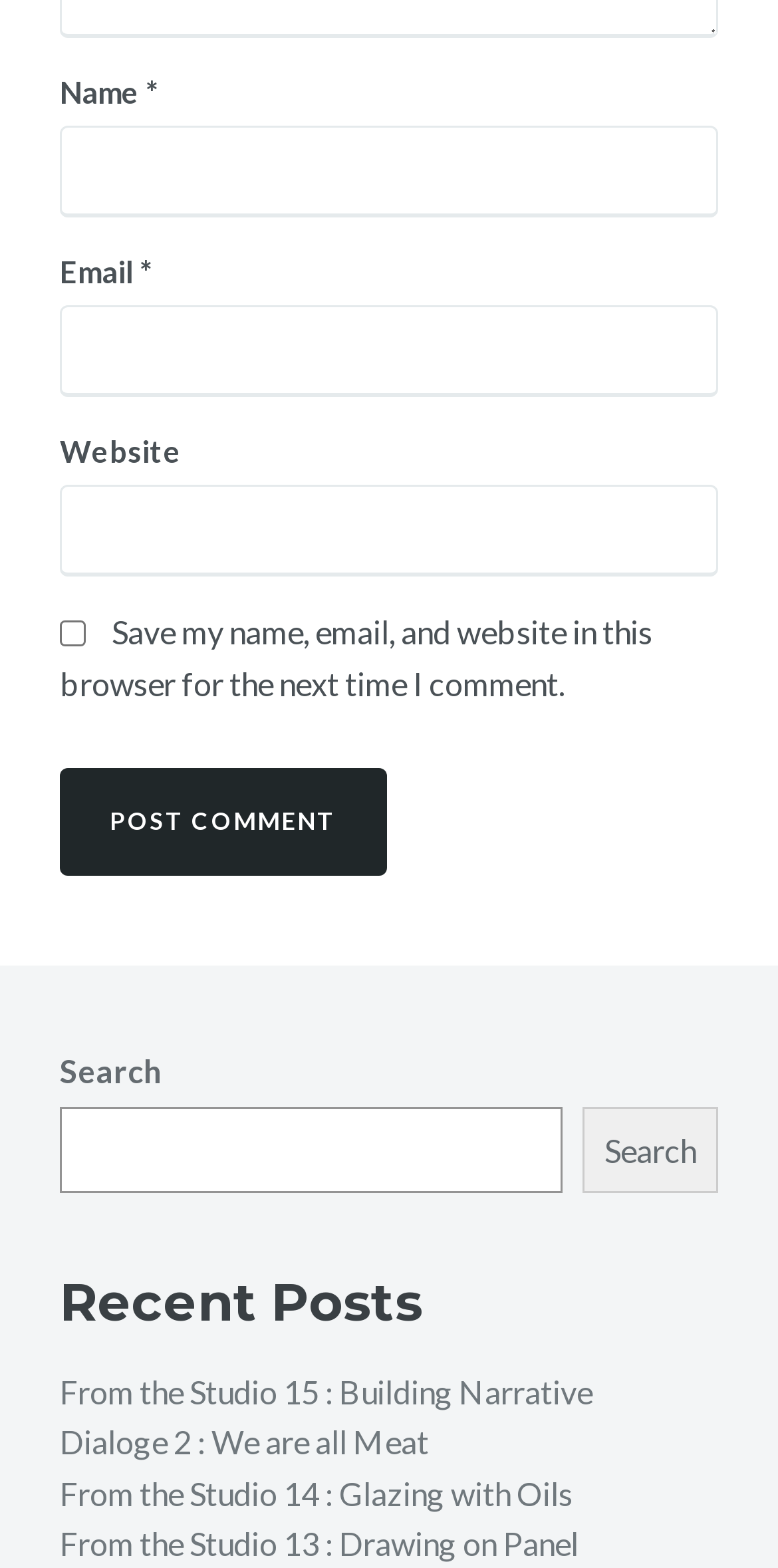Reply to the question with a brief word or phrase: What is the purpose of the button 'Post comment'?

To post a comment